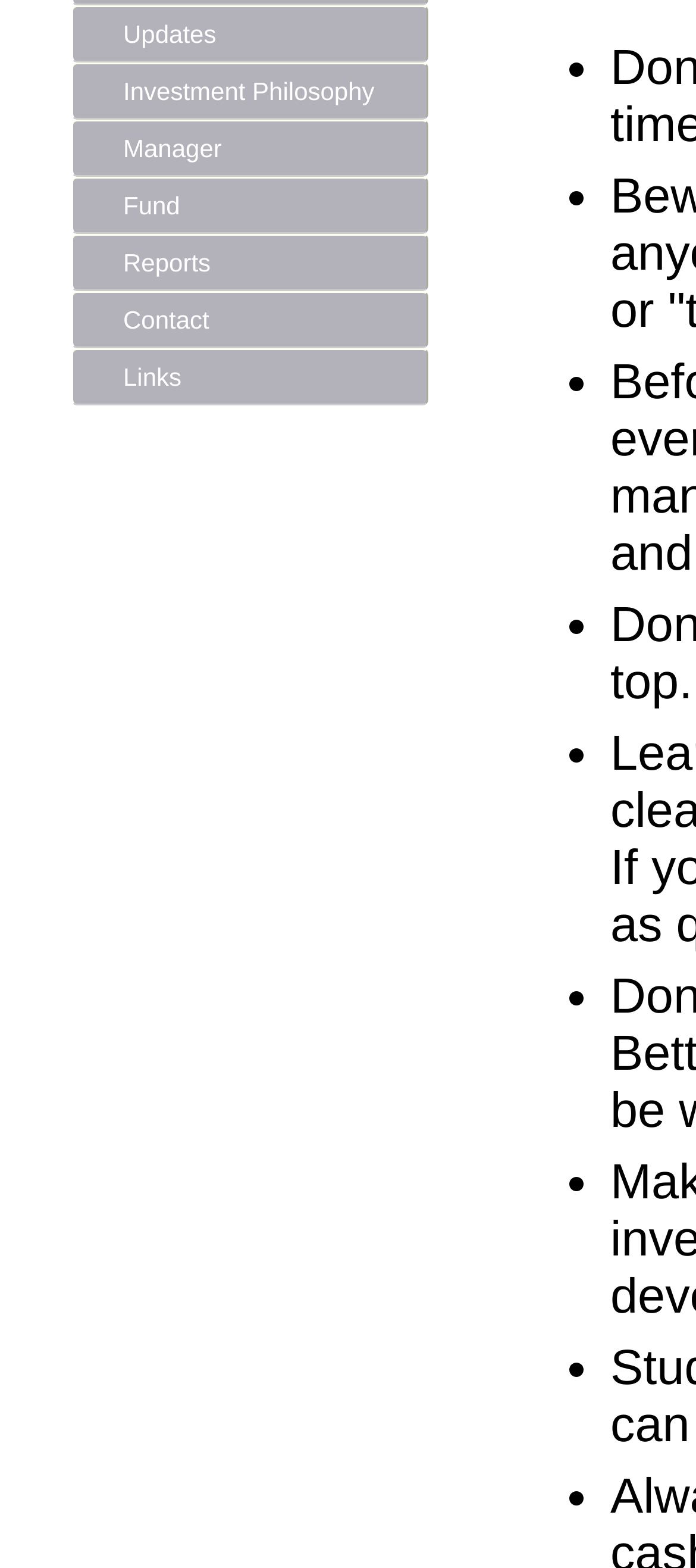Please specify the bounding box coordinates in the format (top-left x, top-left y, bottom-right x, bottom-right y), with all values as floating point numbers between 0 and 1. Identify the bounding box of the UI element described by: Investment Philosophy

[0.103, 0.04, 0.615, 0.076]